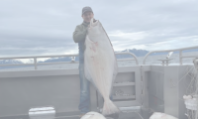Please answer the following question using a single word or phrase: 
What type of fish is being held by the individual?

Halibut